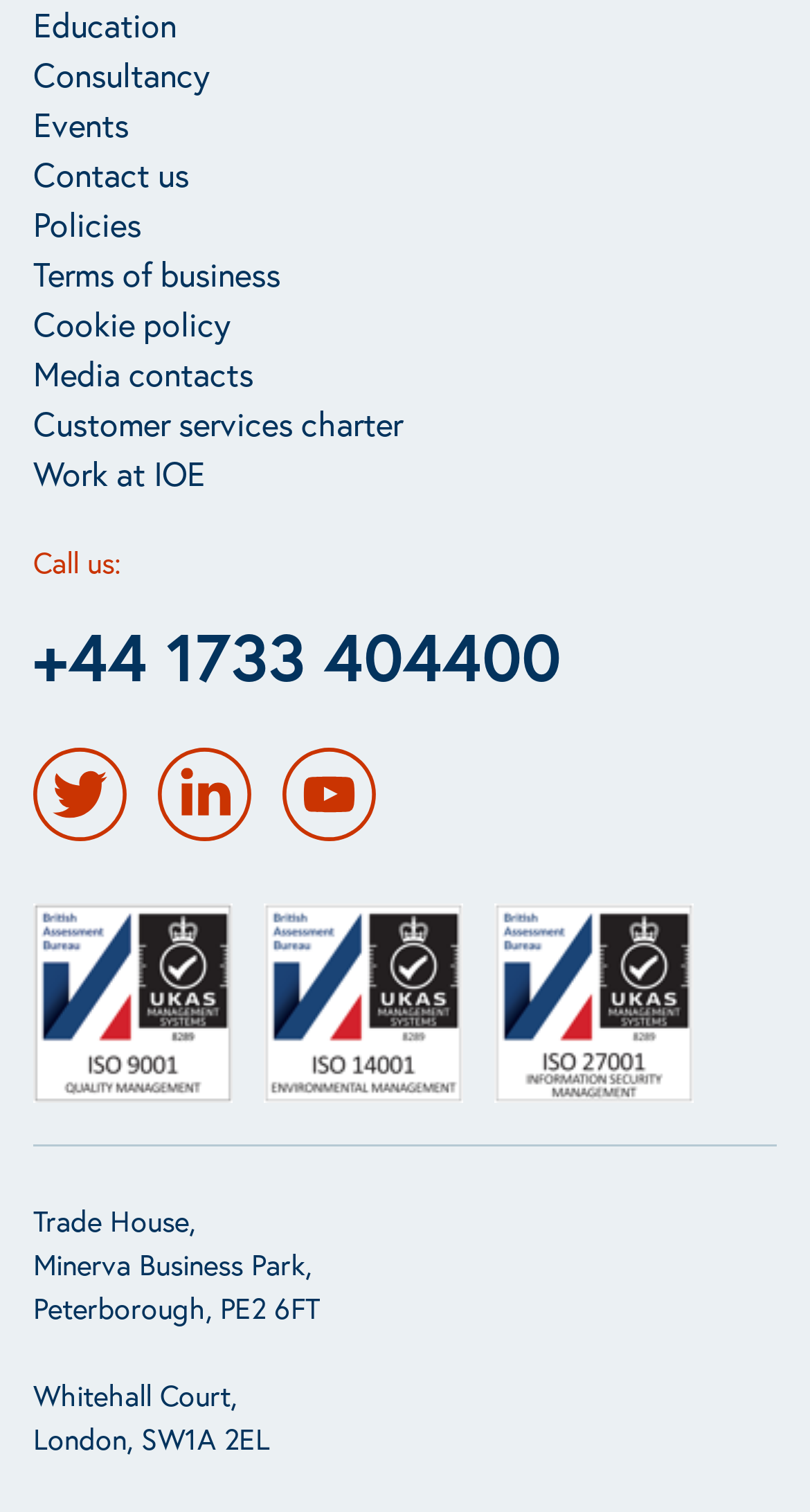For the element described, predict the bounding box coordinates as (top-left x, top-left y, bottom-right x, bottom-right y). All values should be between 0 and 1. Element description: Policies

[0.041, 0.132, 0.497, 0.165]